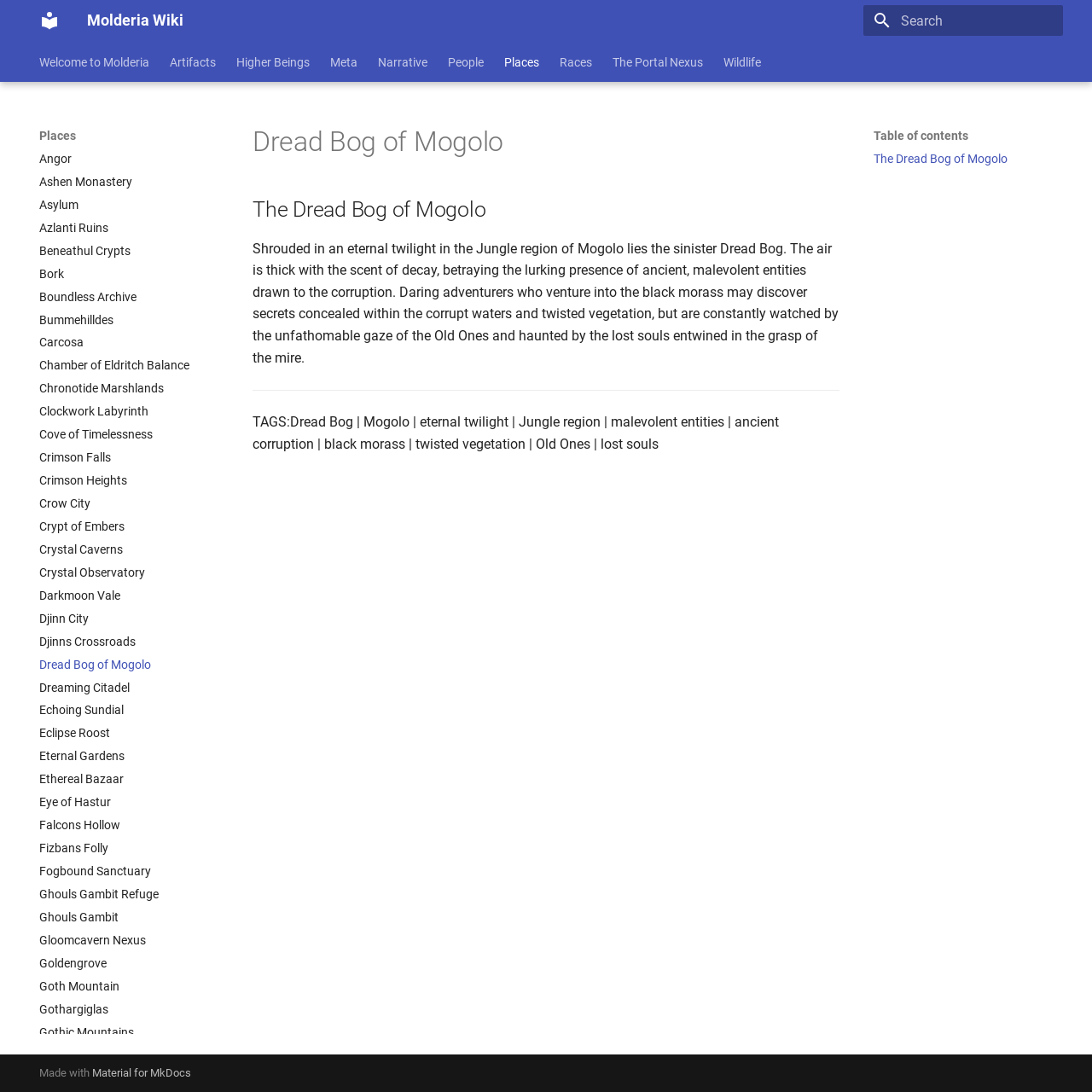Extract the bounding box coordinates of the UI element described: "Bummehilldes". Provide the coordinates in the format [left, top, right, bottom] with values ranging from 0 to 1.

[0.036, 0.286, 0.2, 0.3]